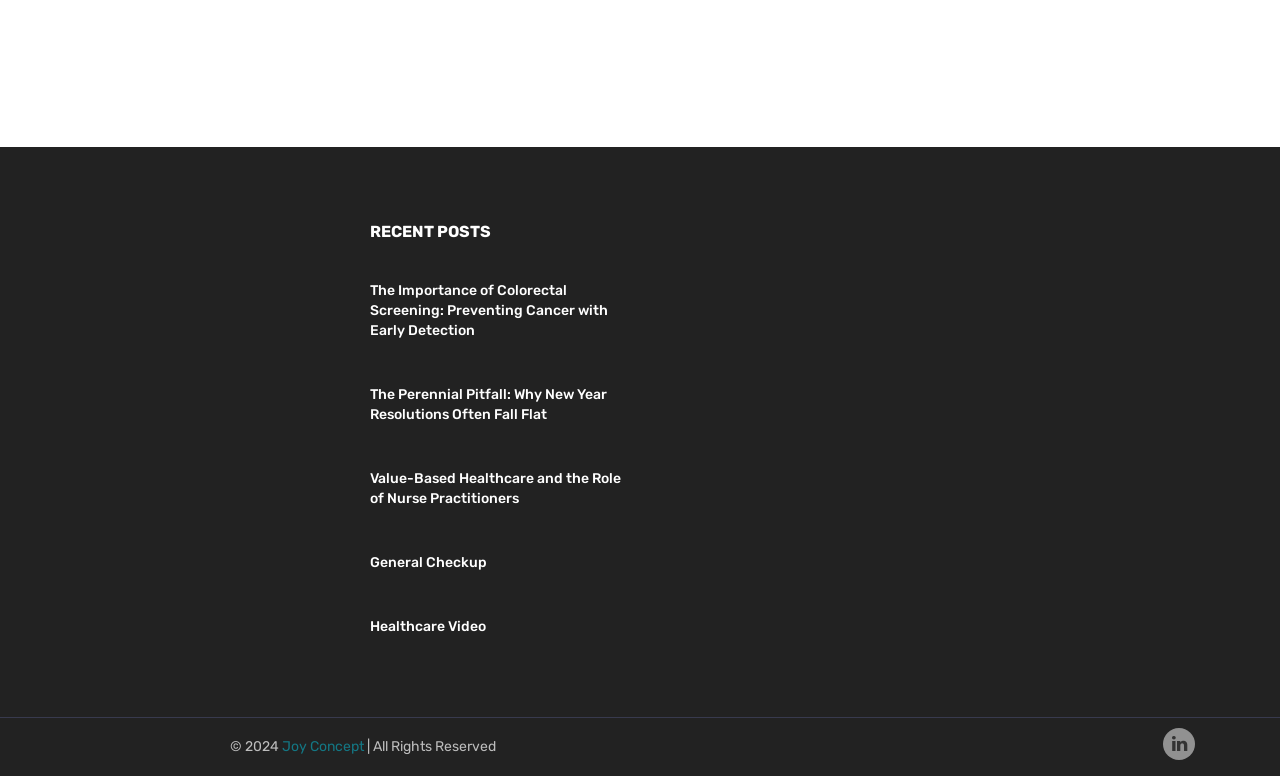Respond to the following question with a brief word or phrase:
What type of content is listed under 'RECENT POSTS'?

Articles